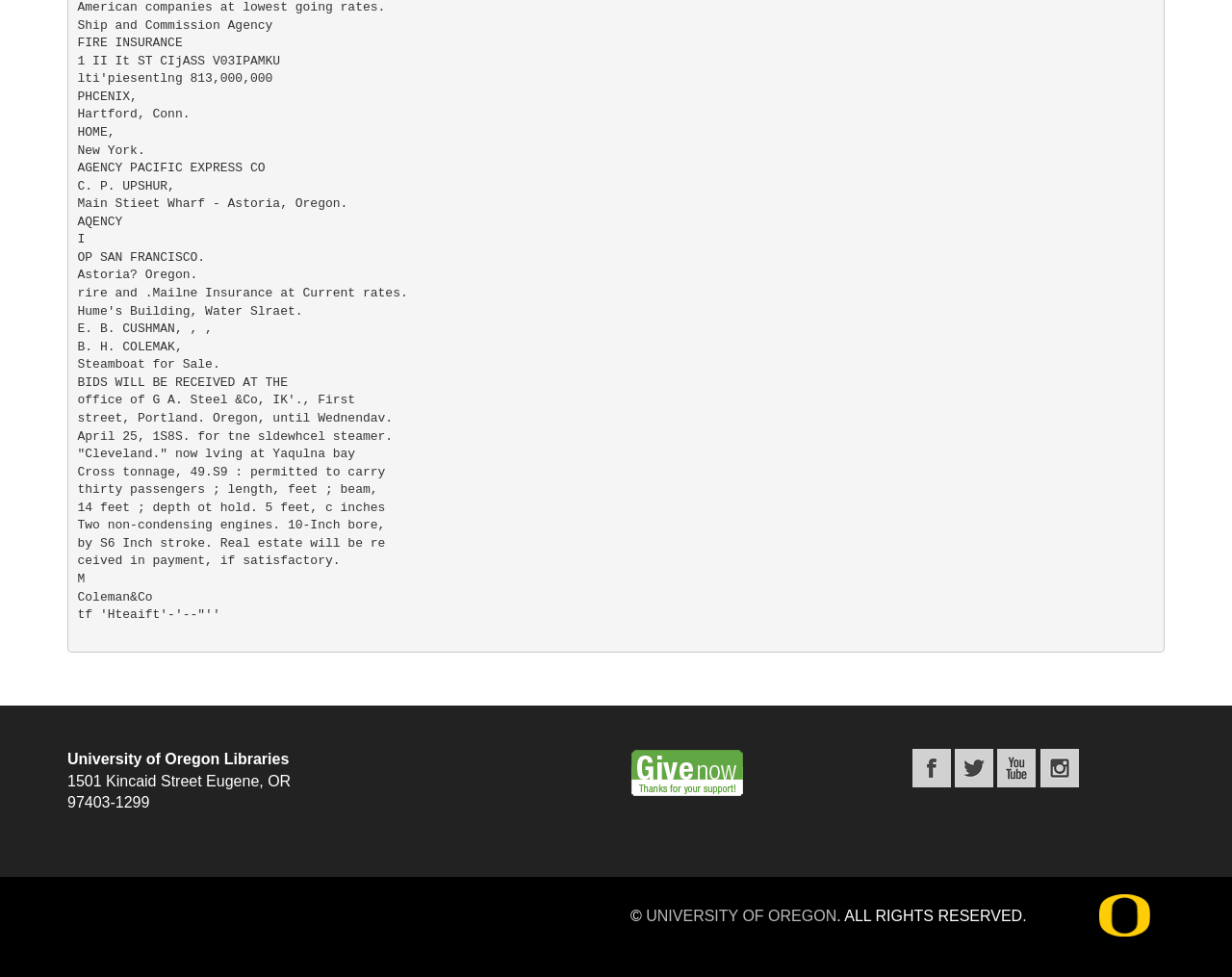Is there a 'Give now' button on the webpage?
Look at the image and respond with a one-word or short-phrase answer.

Yes